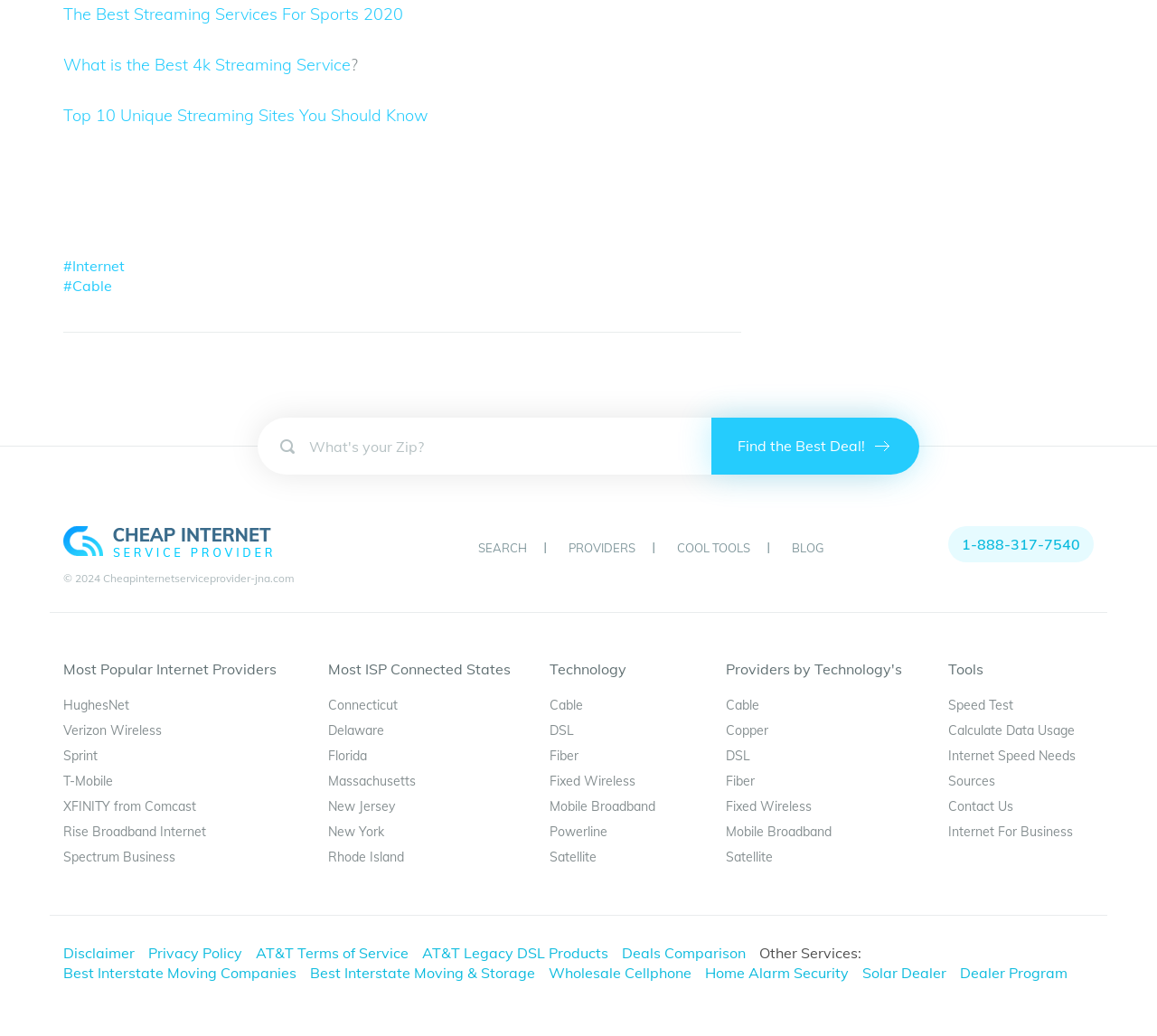Please indicate the bounding box coordinates for the clickable area to complete the following task: "Click 'Find the Best Deal!' button". The coordinates should be specified as four float numbers between 0 and 1, i.e., [left, top, right, bottom].

[0.614, 0.403, 0.794, 0.458]